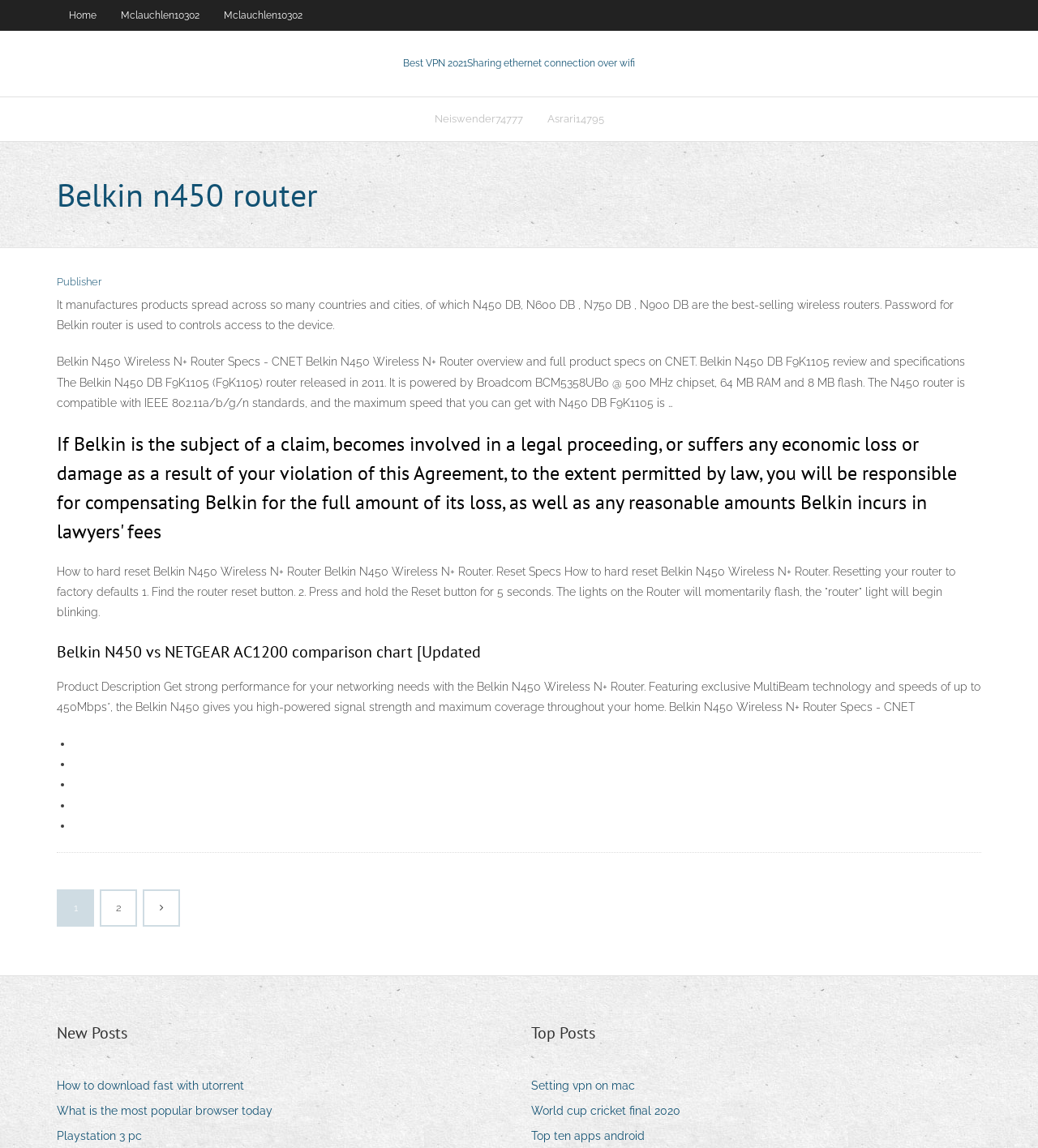What is the purpose of the password for Belkin router?
Please provide a single word or phrase based on the screenshot.

Controls access to the device